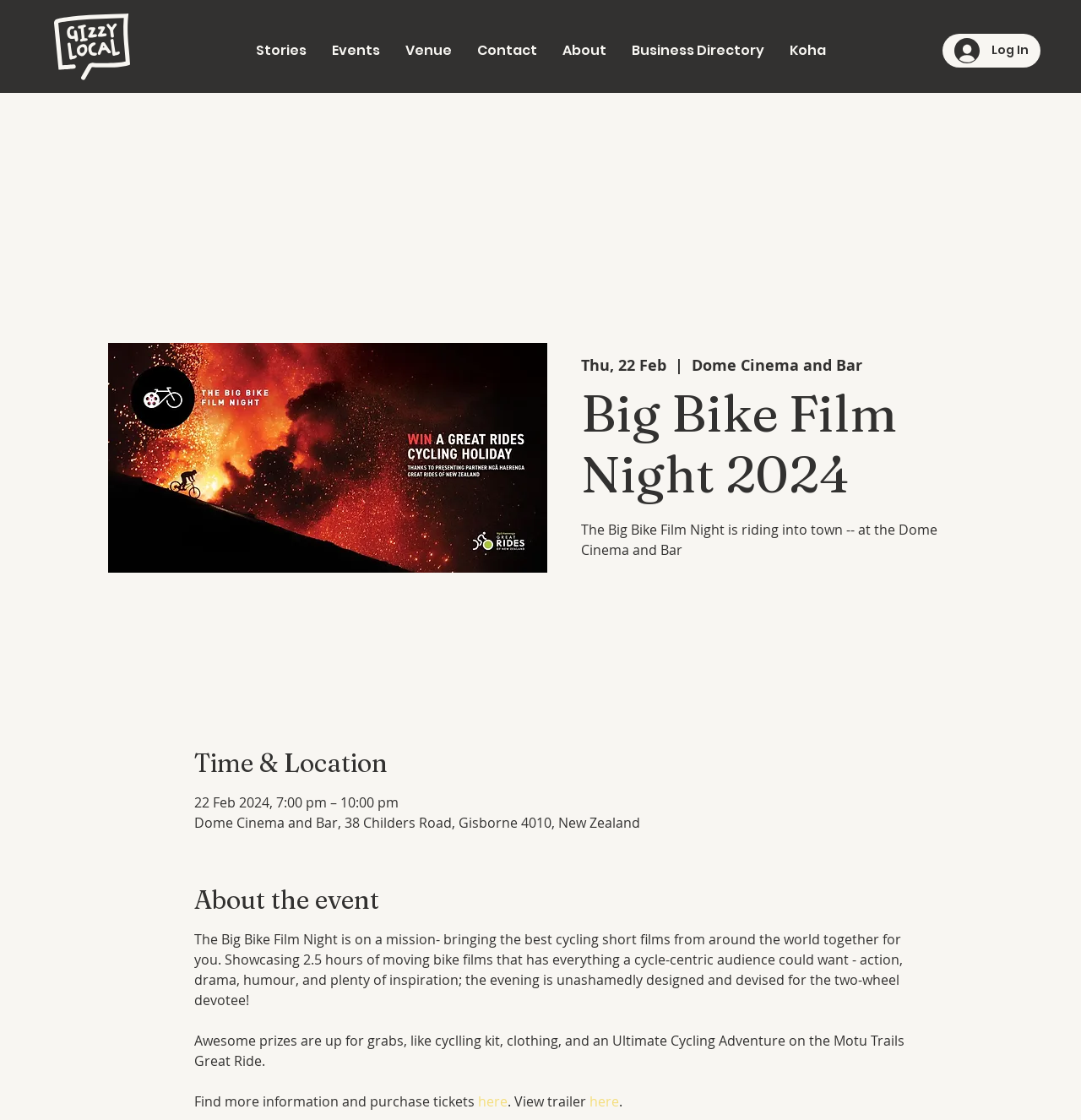What is the event name?
Please look at the screenshot and answer in one word or a short phrase.

Big Bike Film Night 2024